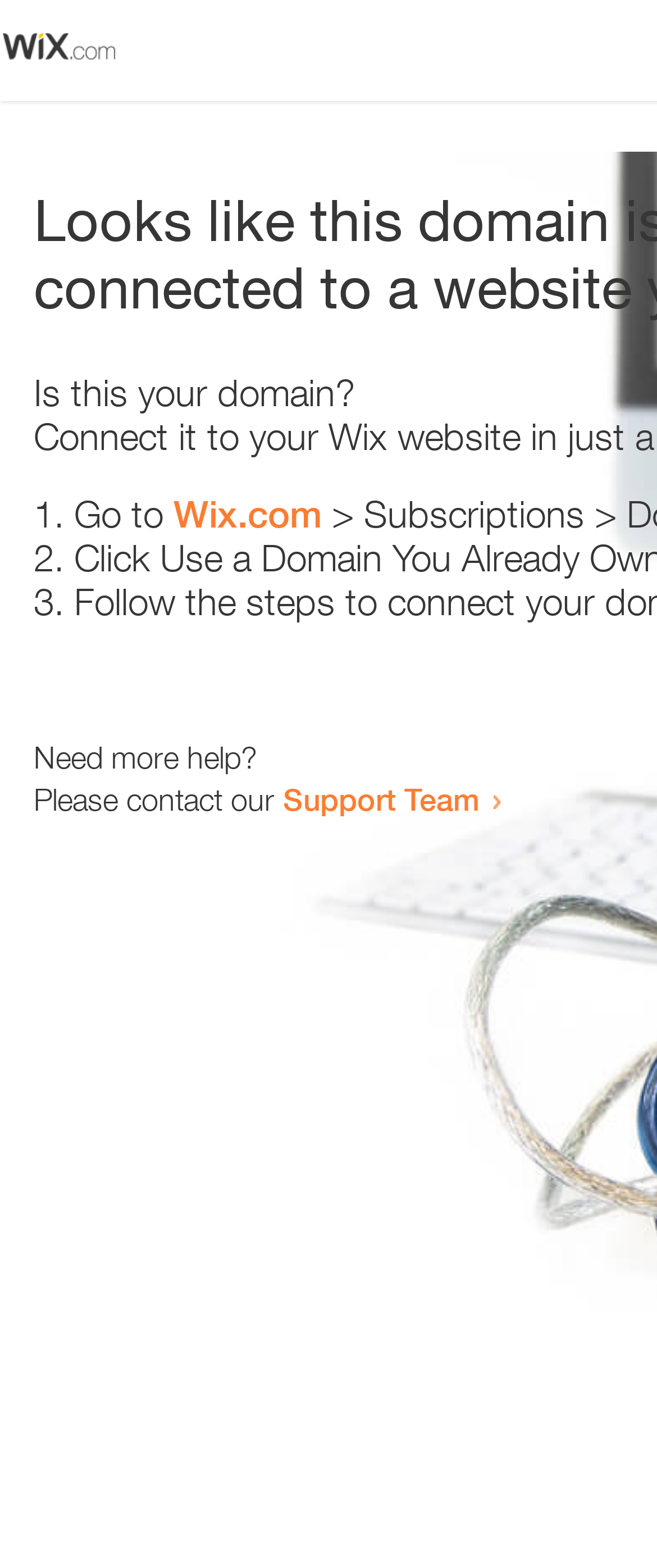Give a one-word or short-phrase answer to the following question: 
What is the text below the list items?

Need more help?